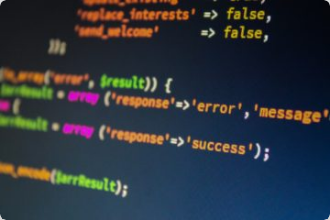Give a succinct answer to this question in a single word or phrase: 
What is the purpose of the 'error' and 'success' response arrays?

To handle errors and results